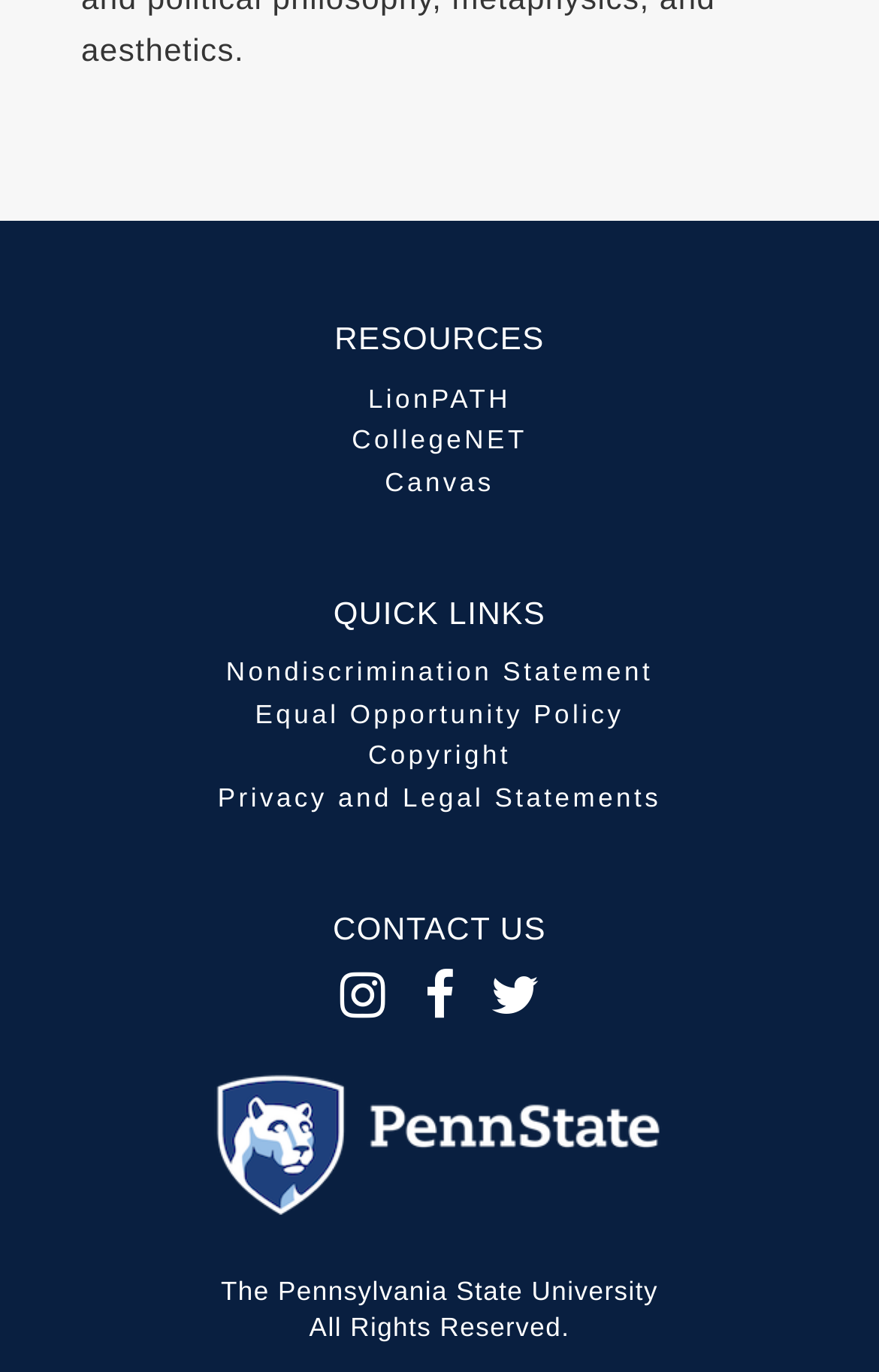Identify the bounding box coordinates for the UI element mentioned here: "Twitter". Provide the coordinates as four float values between 0 and 1, i.e., [left, top, right, bottom].

[0.548, 0.723, 0.625, 0.744]